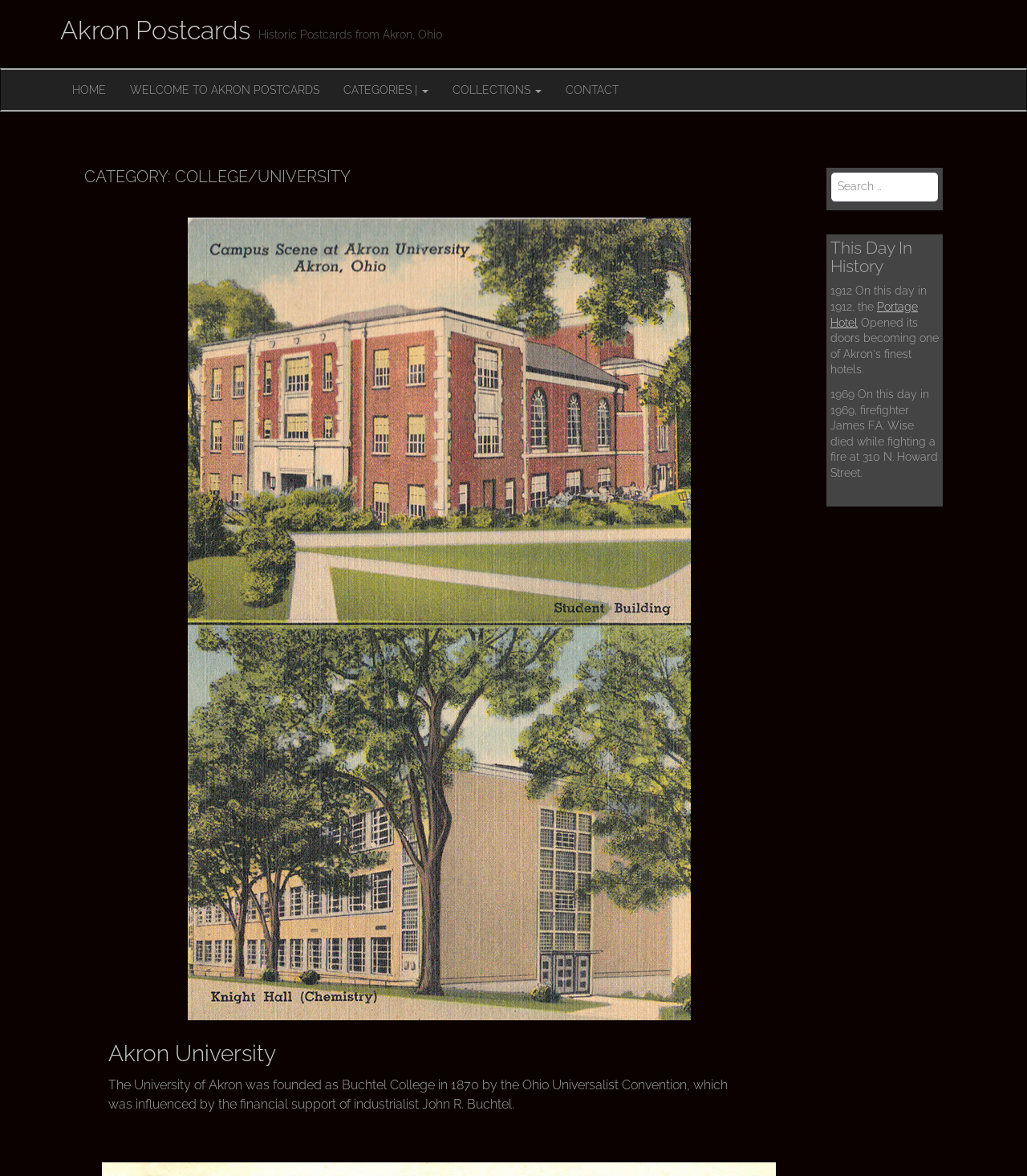Please identify the bounding box coordinates for the region that you need to click to follow this instruction: "View categories".

[0.323, 0.06, 0.429, 0.094]